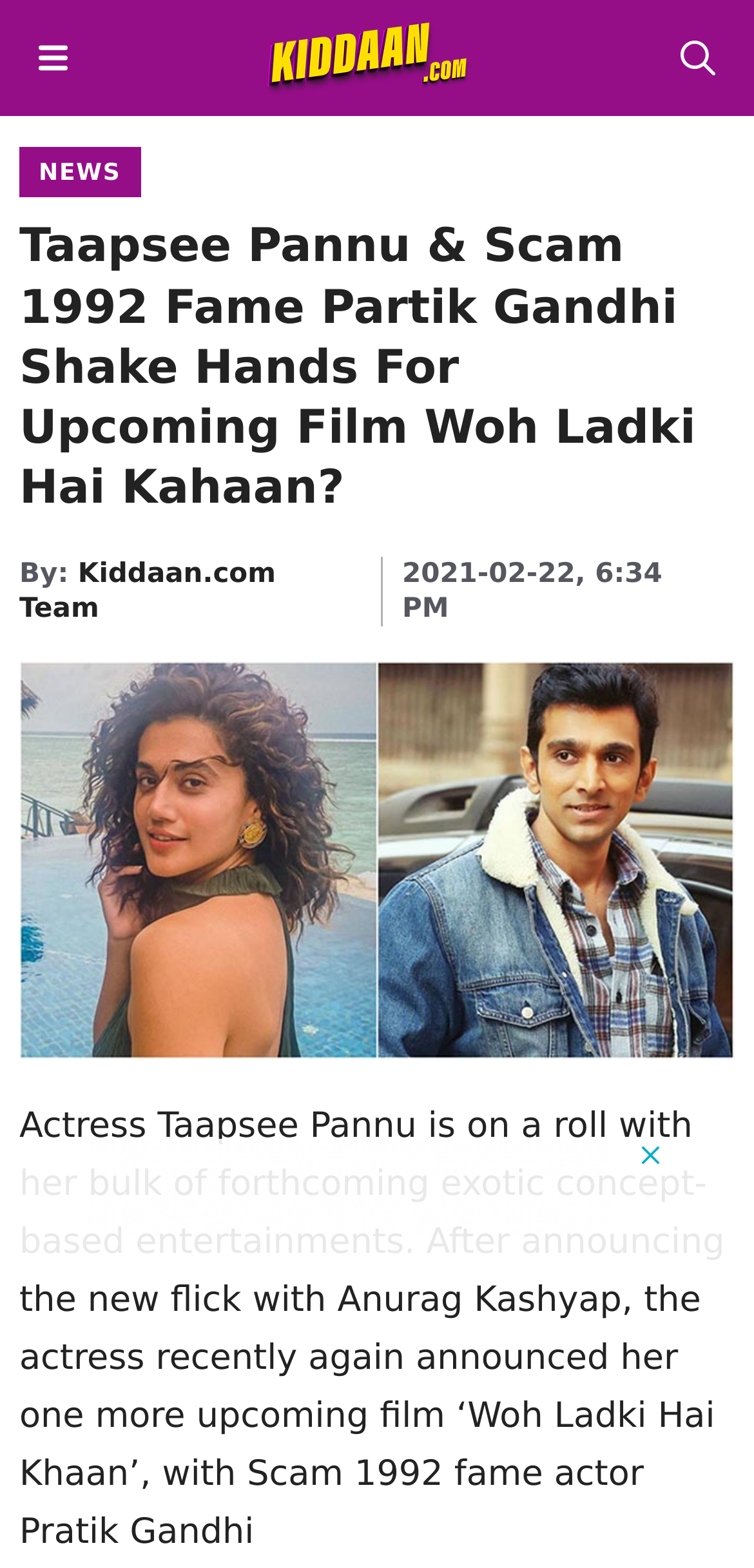Locate the bounding box of the UI element based on this description: "aria-label="Open search"". Provide four float numbers between 0 and 1 as [left, top, right, bottom].

[0.877, 0.0, 1.0, 0.074]